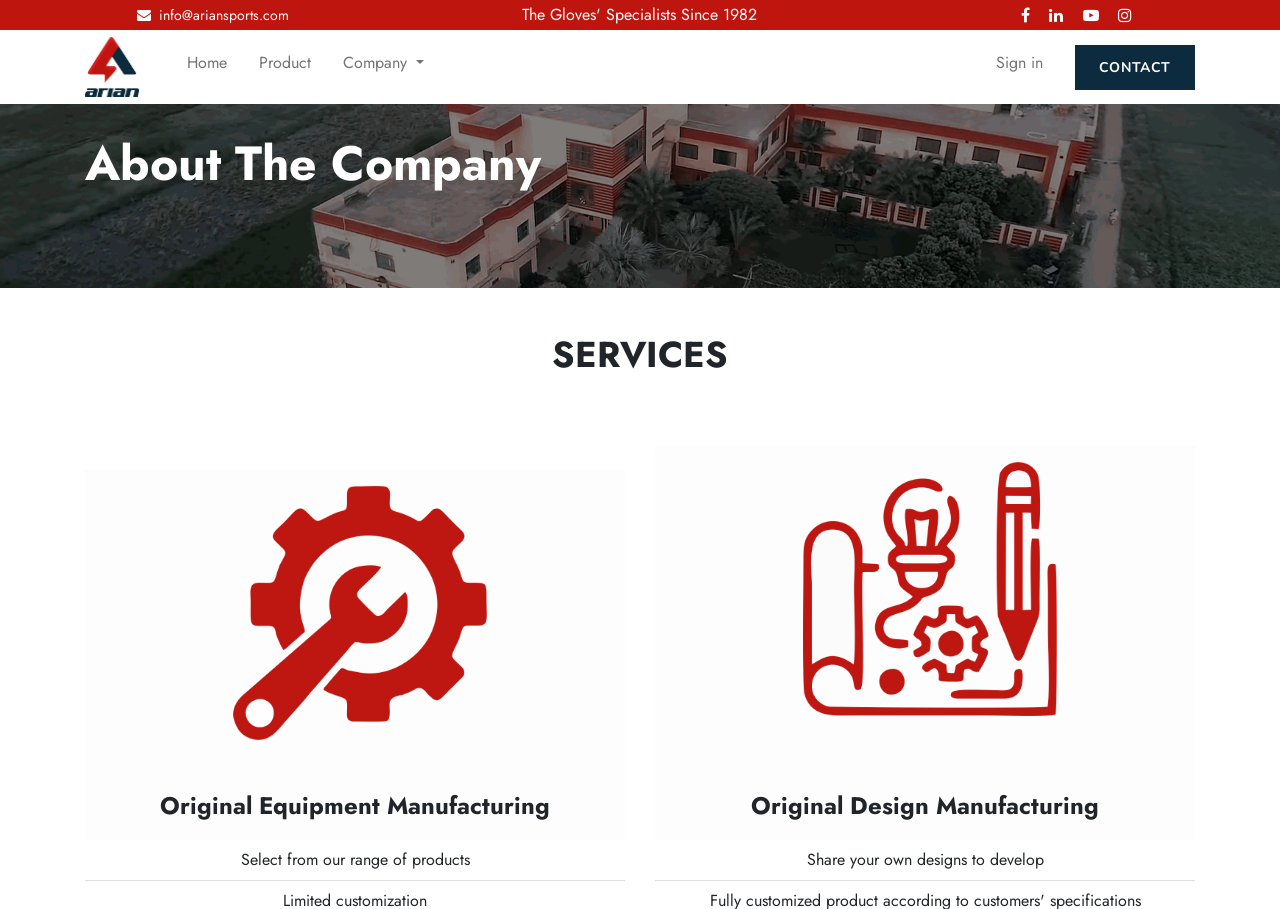Identify the bounding box coordinates of the clickable region to carry out the given instruction: "Click the contact link".

[0.84, 0.049, 0.934, 0.099]